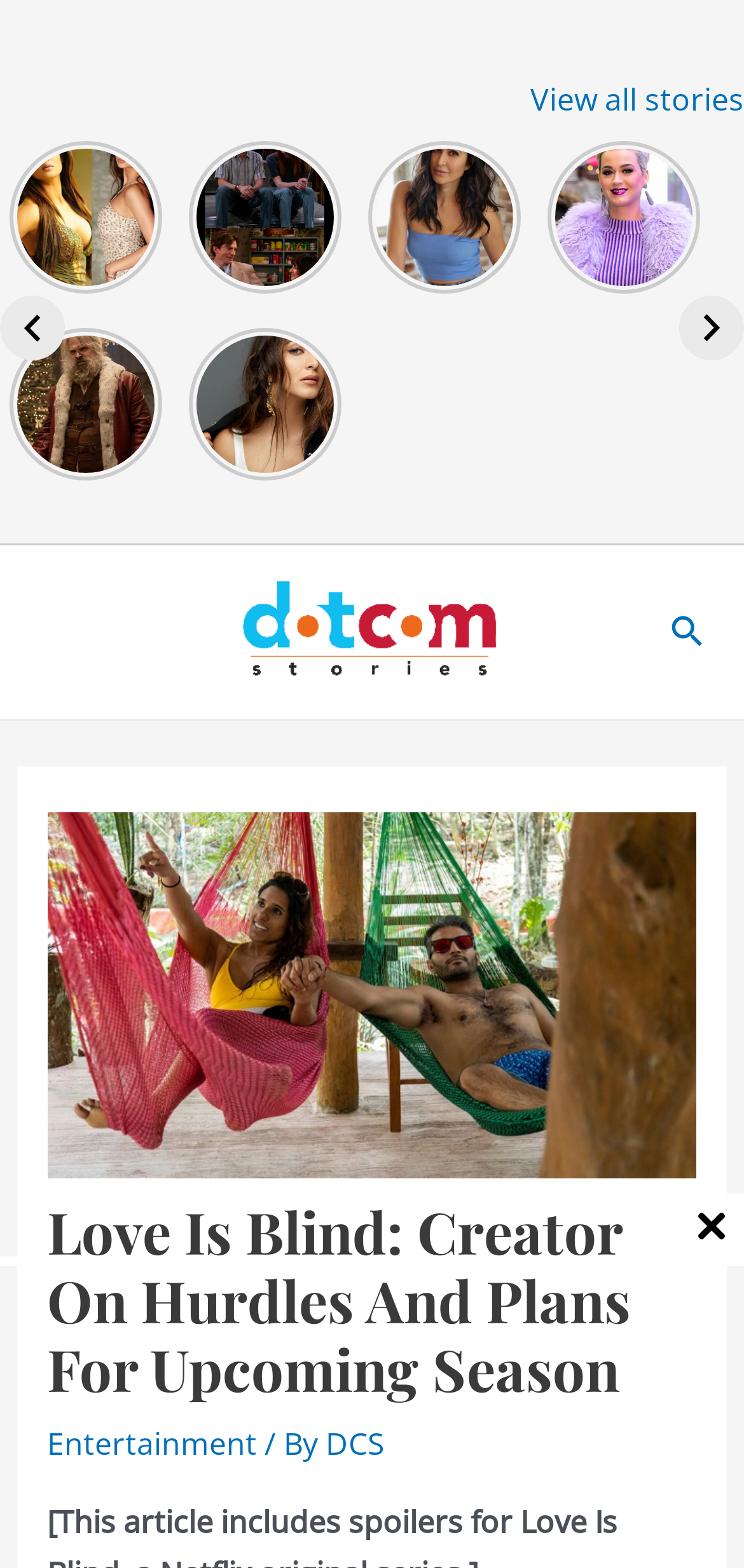Pinpoint the bounding box coordinates for the area that should be clicked to perform the following instruction: "Read about Love Is Blind".

[0.063, 0.764, 0.937, 0.895]